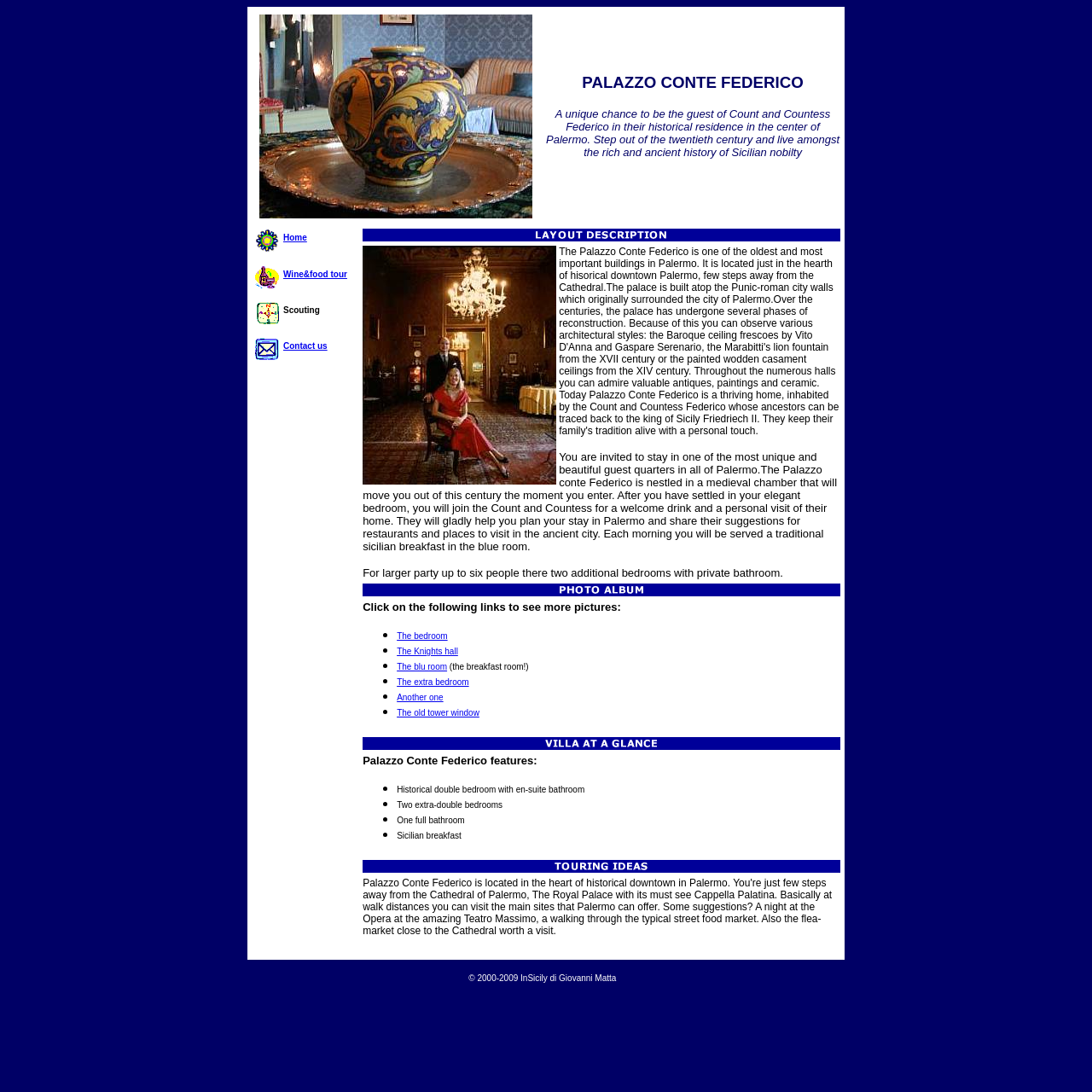Given the description of a UI element: "The old tower window", identify the bounding box coordinates of the matching element in the webpage screenshot.

[0.363, 0.648, 0.439, 0.657]